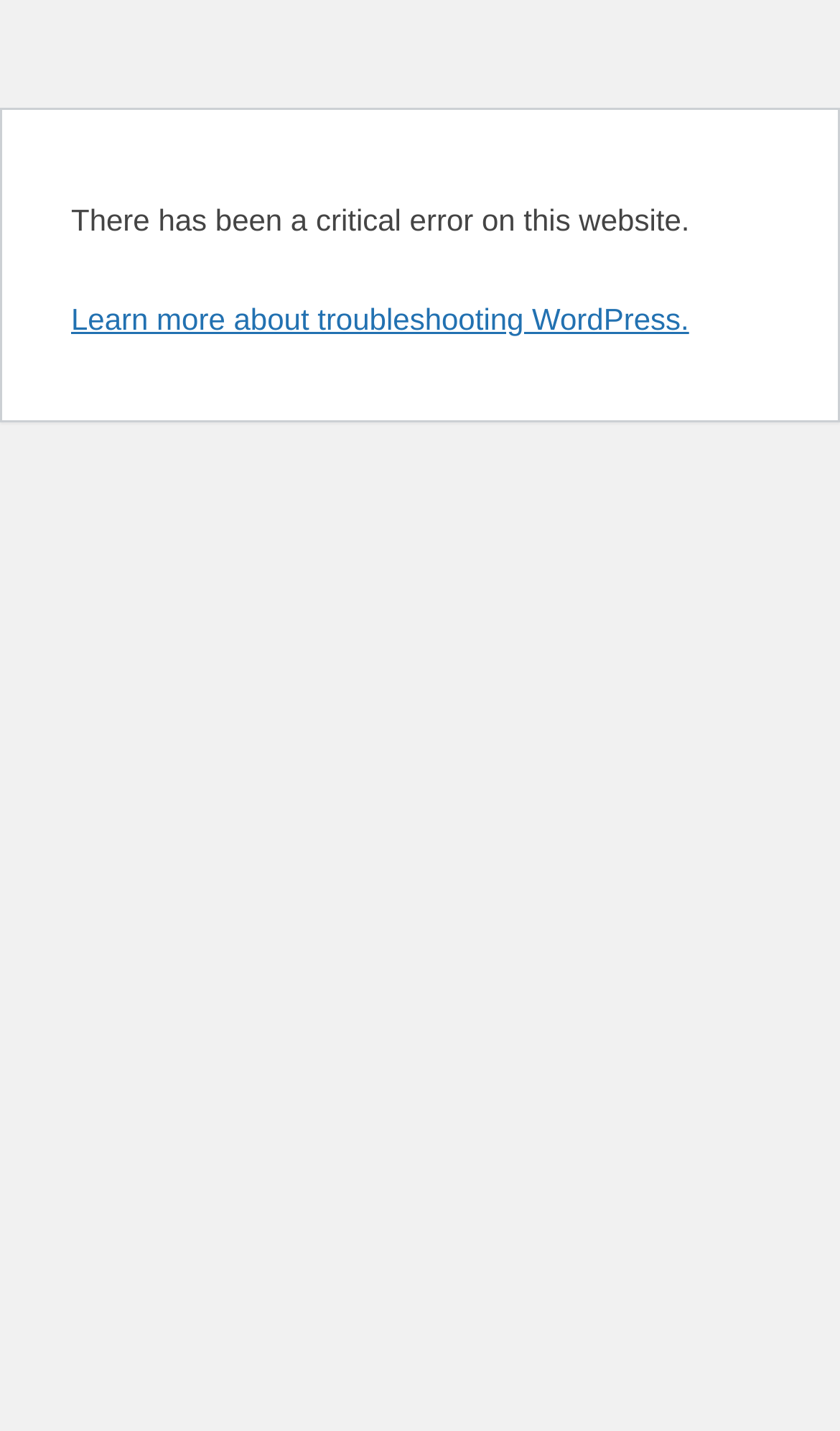Given the element description, predict the bounding box coordinates in the format (top-left x, top-left y, bottom-right x, bottom-right y). Make sure all values are between 0 and 1. Here is the element description: Learn more about troubleshooting WordPress.

[0.085, 0.211, 0.82, 0.235]